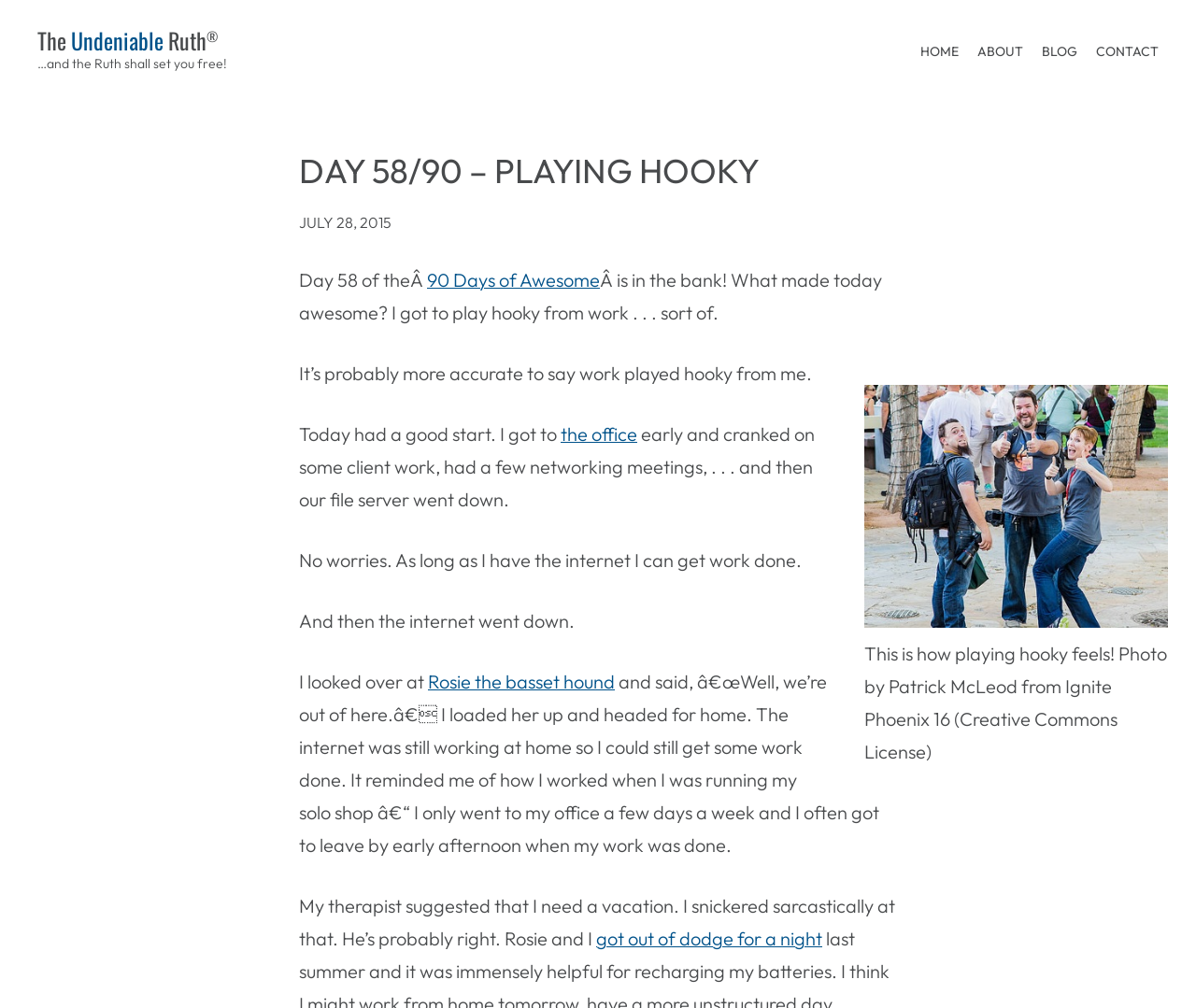Carefully examine the image and provide an in-depth answer to the question: What is the date of the blog post?

The date of the blog post can be found by examining the time element, which contains a StaticText element with the text 'JULY 28, 2015'.